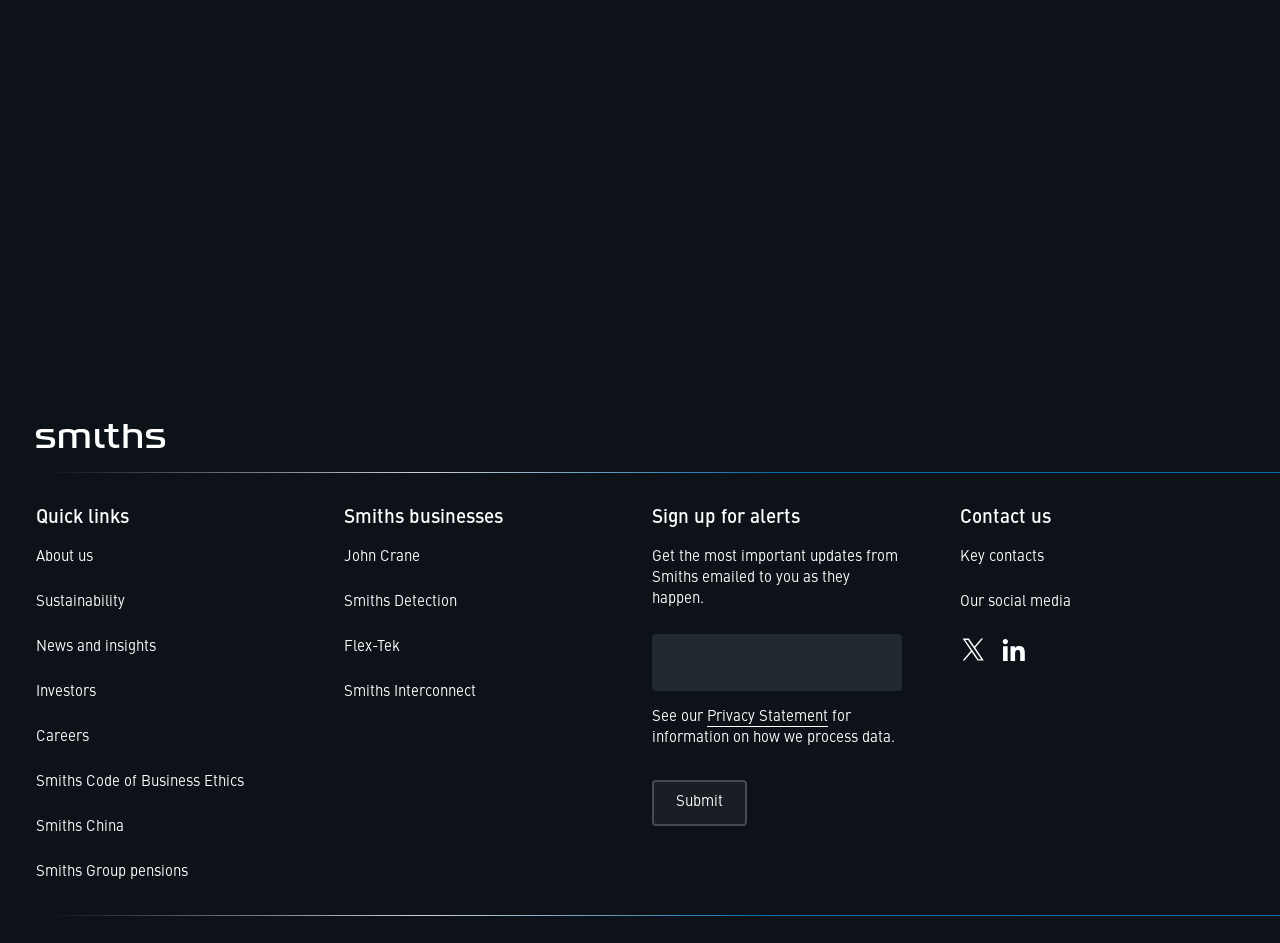Show me the bounding box coordinates of the clickable region to achieve the task as per the instruction: "Find out more about Smiths Interconnect launches new technology to reduce power loss in industrial batteries".

[0.054, 0.247, 0.152, 0.266]